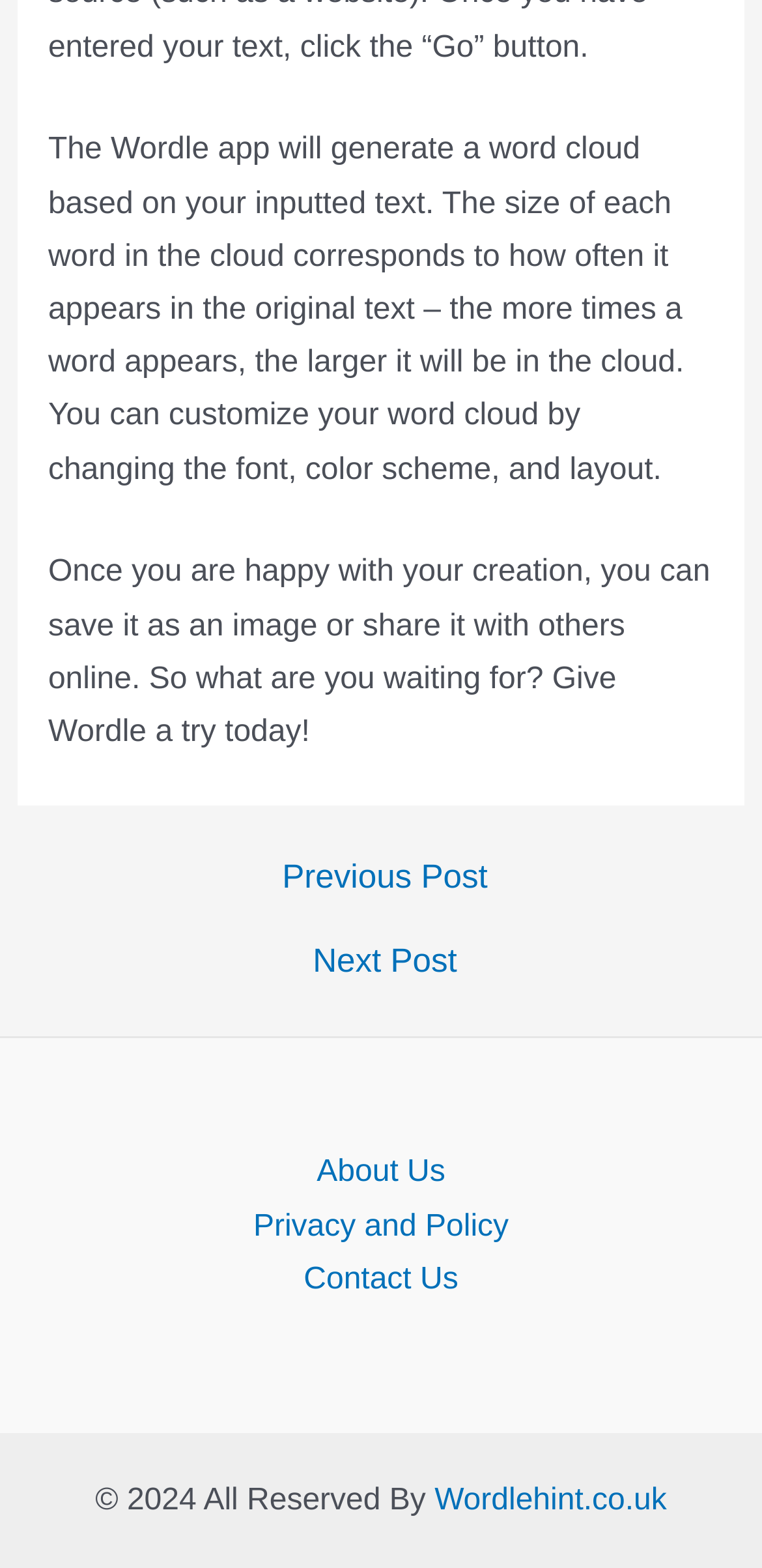Who owns the copyright of the website?
Using the details shown in the screenshot, provide a comprehensive answer to the question.

The copyright of the website is reserved by Wordlehint.co.uk, as indicated by the footer text '© 2024 All Reserved By Wordlehint.co.uk'.